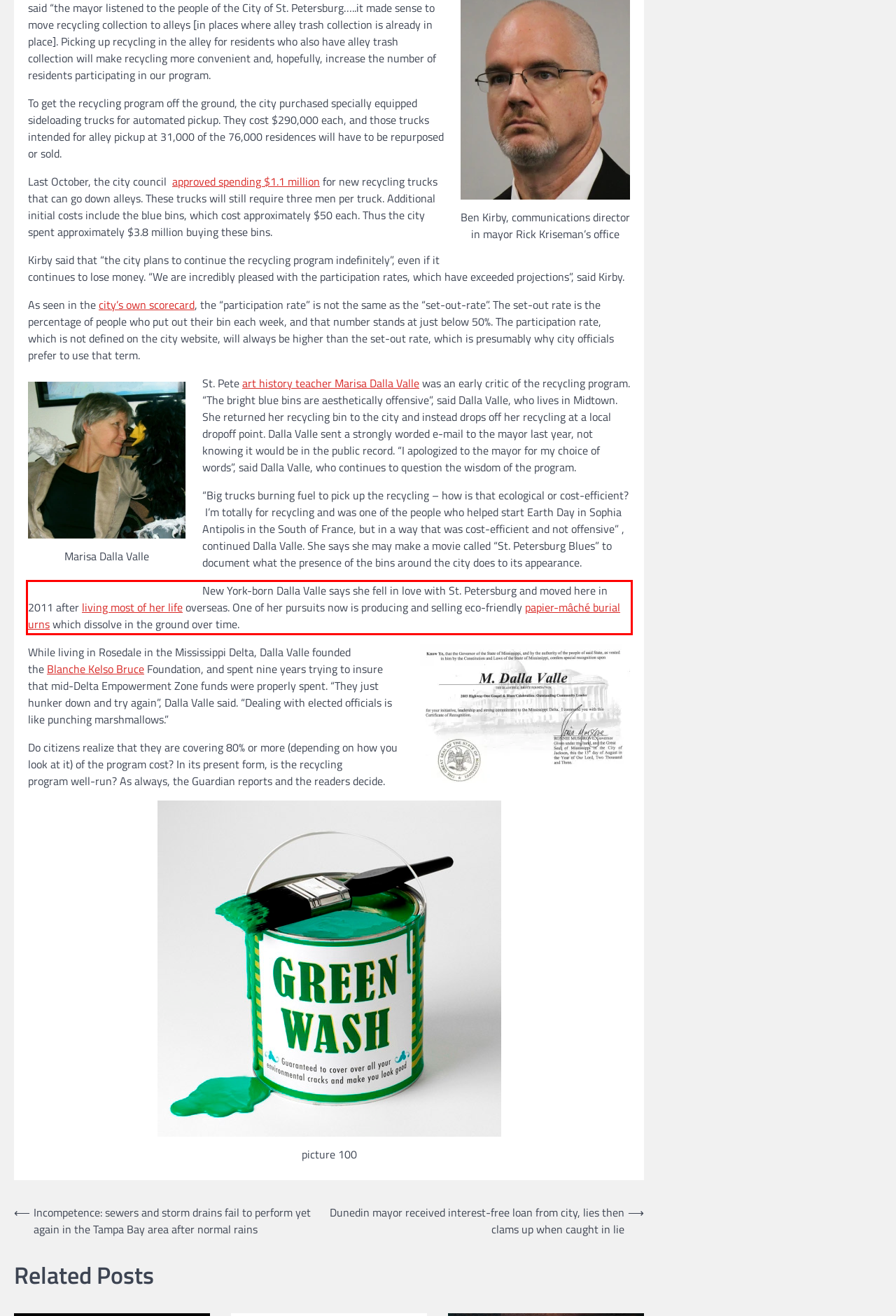Please examine the screenshot of the webpage and read the text present within the red rectangle bounding box.

New York-born Dalla Valle says she fell in love with St. Petersburg and moved here in 2011 after living most of her life overseas. One of her pursuits now is producing and selling eco-friendly papier-mâché burial urns which dissolve in the ground over time.